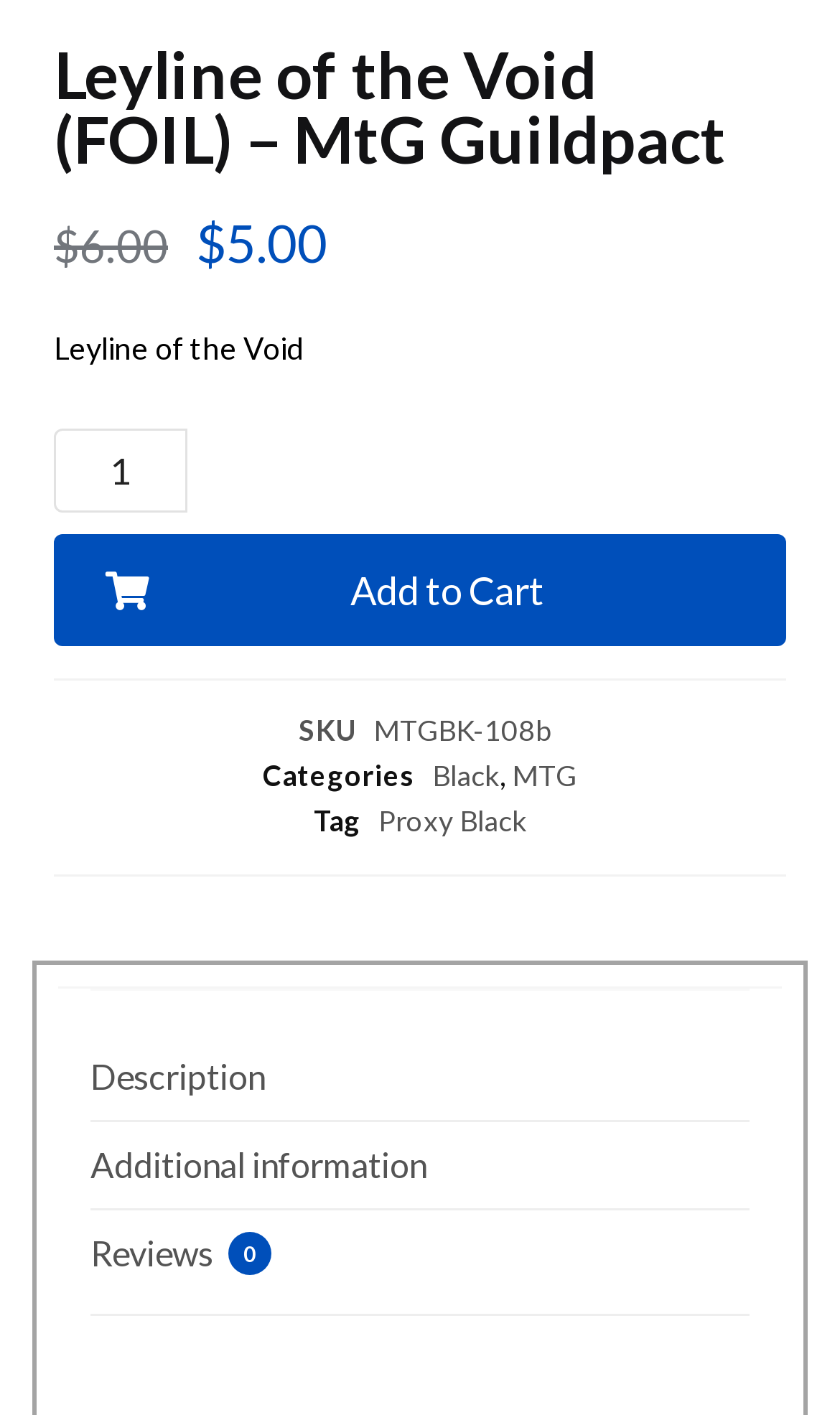Identify the bounding box coordinates of the specific part of the webpage to click to complete this instruction: "View additional information".

[0.108, 0.793, 0.892, 0.855]